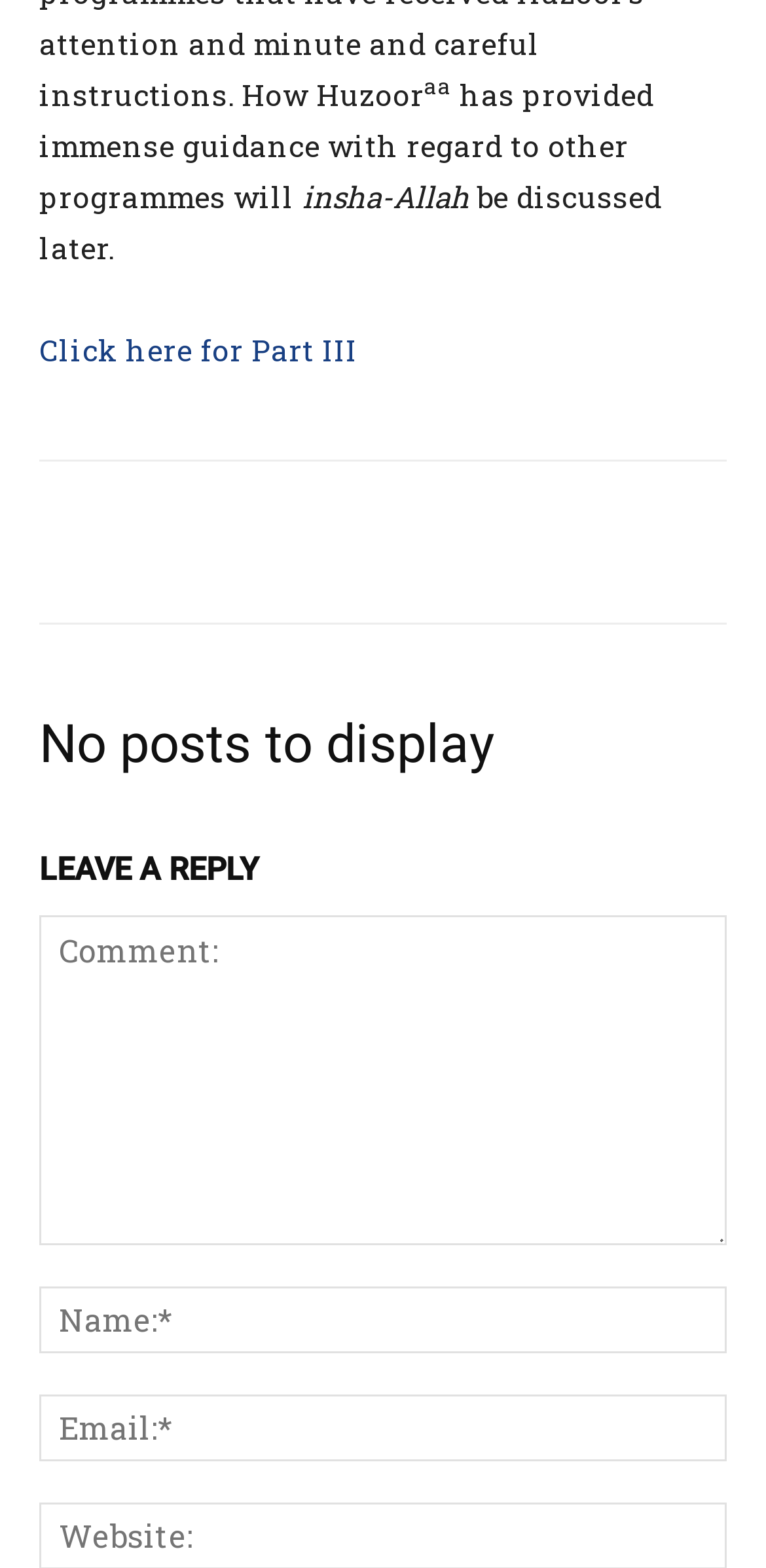Utilize the information from the image to answer the question in detail:
How many social media links are present in the footer?

The footer section of the webpage contains five social media links, represented by icons with OCR text '', '', '', '', and ''.